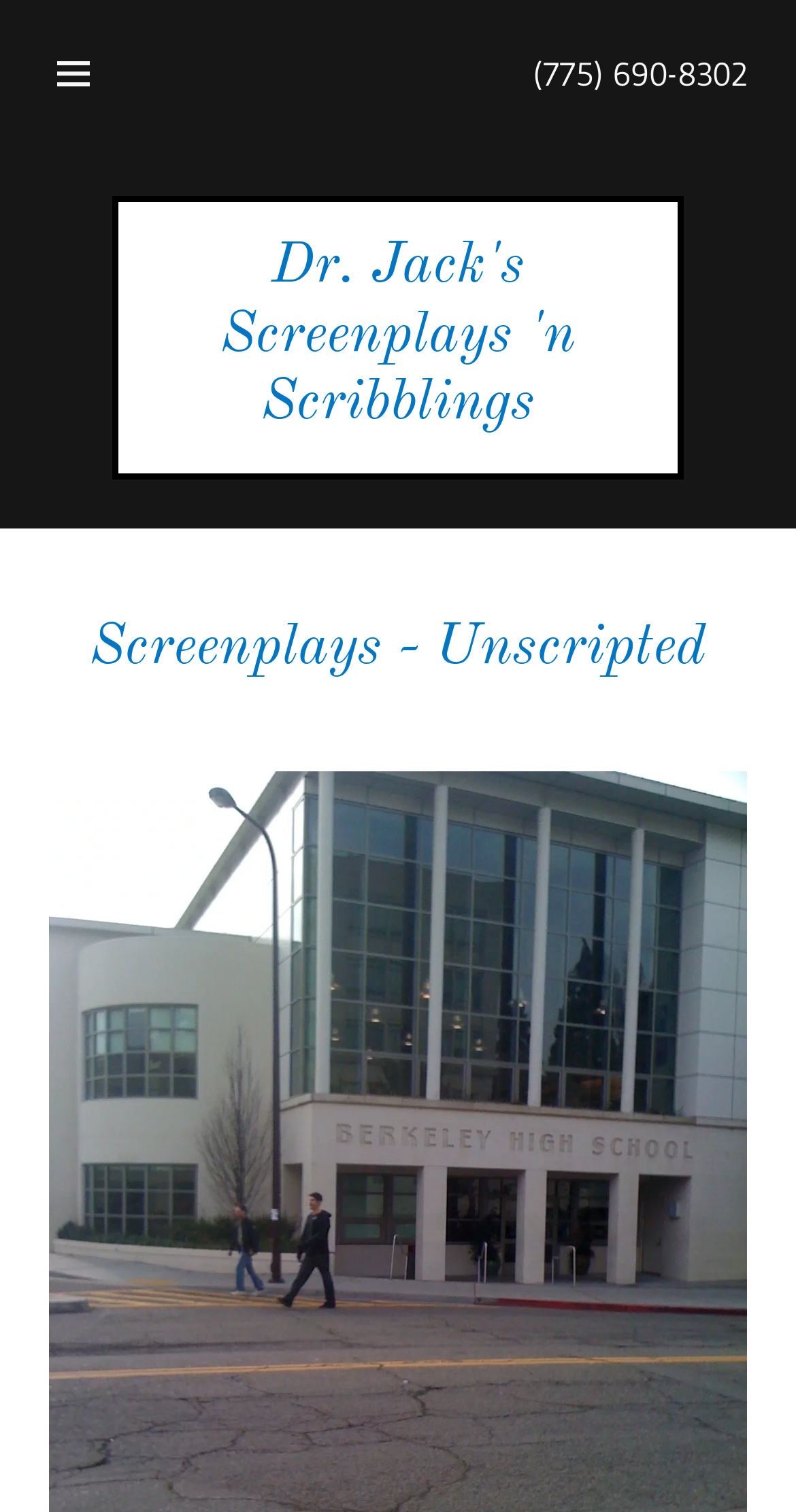Determine the bounding box coordinates of the clickable element to complete this instruction: "Explore SCREENPLAYS". Provide the coordinates in the format of four float numbers between 0 and 1, [left, top, right, bottom].

[0.062, 0.157, 0.574, 0.236]